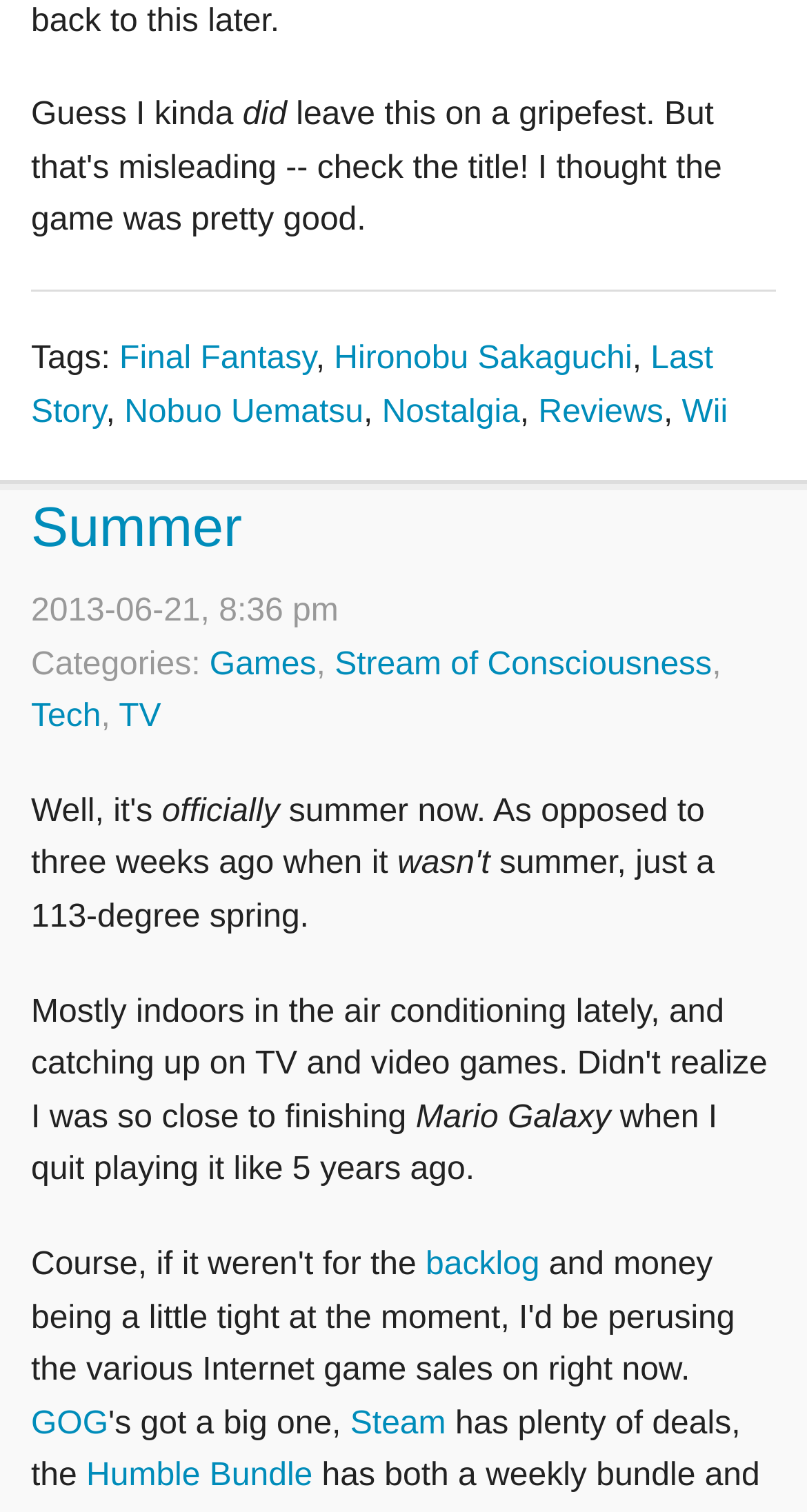What is the name of the person mentioned?
Please look at the screenshot and answer in one word or a short phrase.

Hironobu Sakaguchi